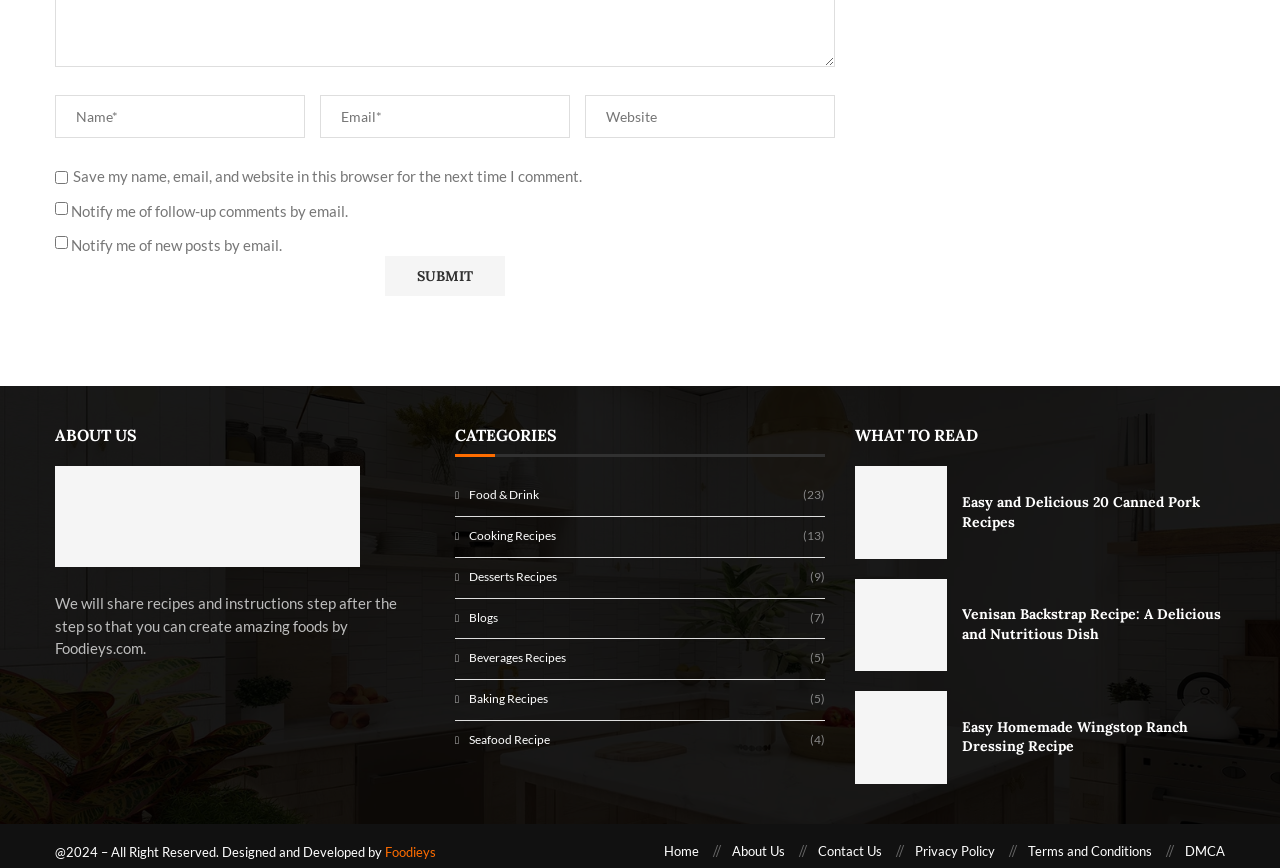Determine the bounding box coordinates of the section to be clicked to follow the instruction: "Enter your name". The coordinates should be given as four float numbers between 0 and 1, formatted as [left, top, right, bottom].

[0.043, 0.109, 0.238, 0.159]